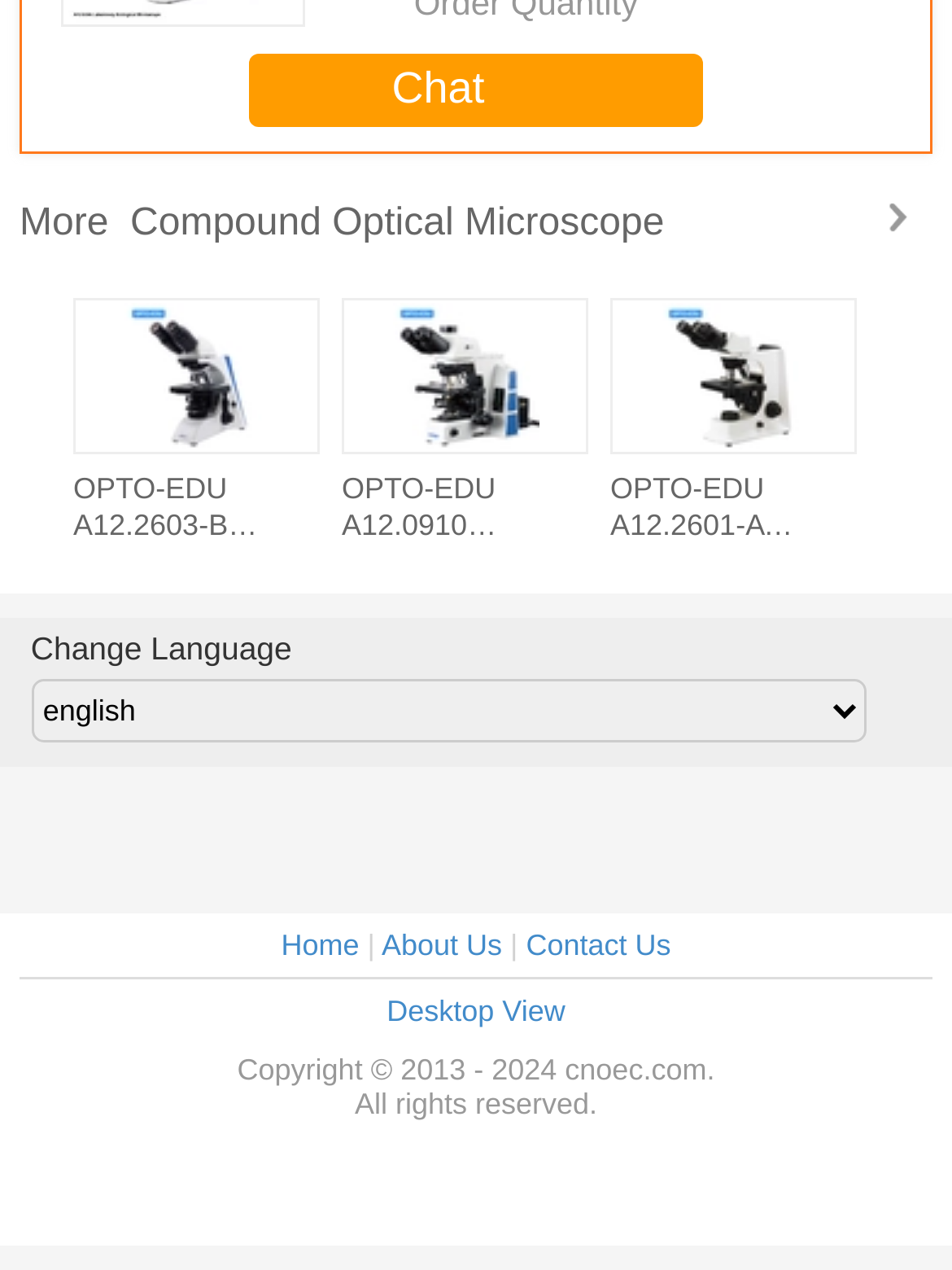What is the name of the company that owns the webpage?
From the details in the image, provide a complete and detailed answer to the question.

The copyright information at the bottom of the webpage states 'Copyright © 2013 - 2024 cnoec.com.'. This suggests that cnoec.com is the company that owns the webpage.